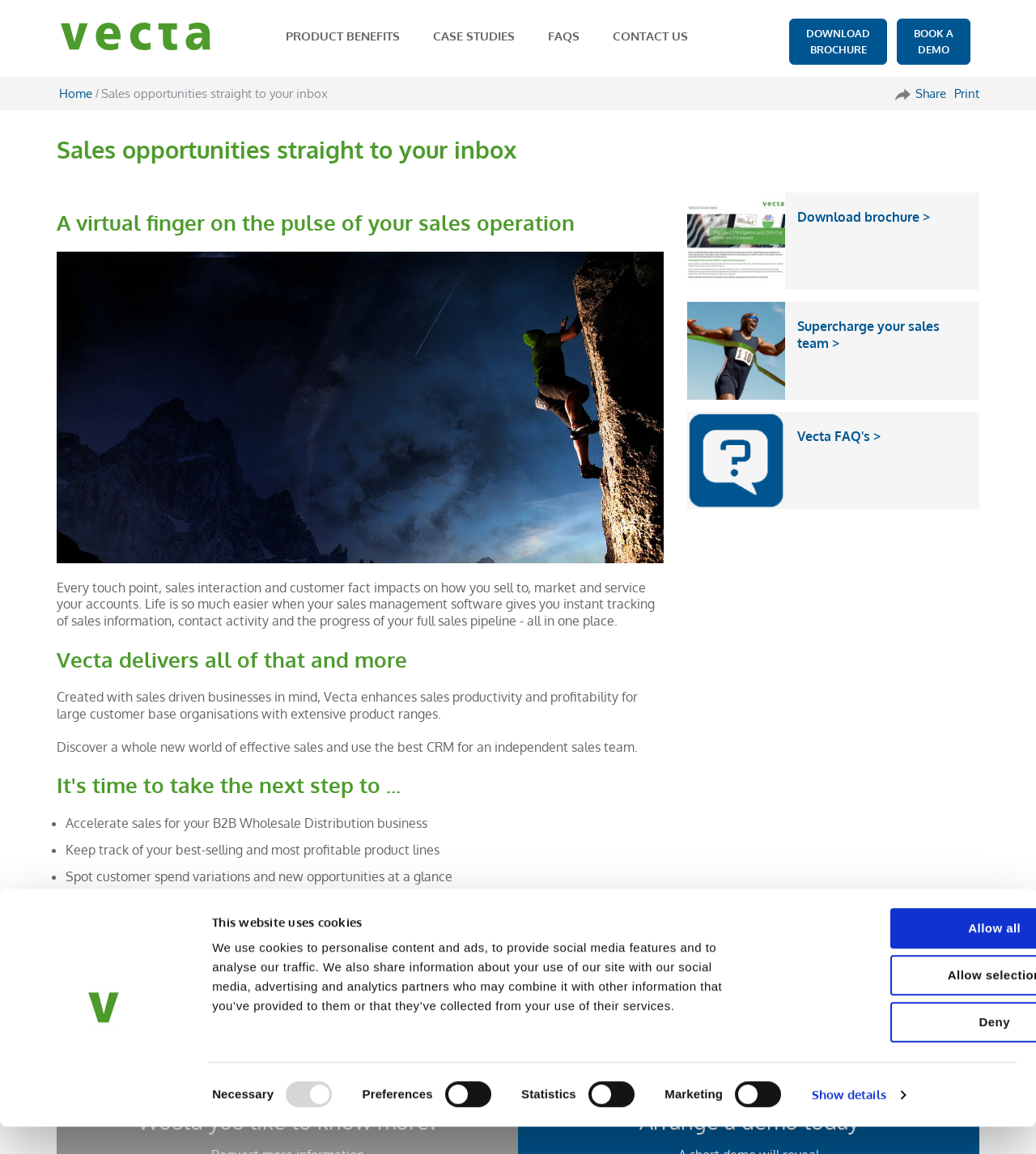For the given element description Admin ARK-elements, determine the bounding box coordinates of the UI element. The coordinates should follow the format (top-left x, top-left y, bottom-right x, bottom-right y) and be within the range of 0 to 1.

None